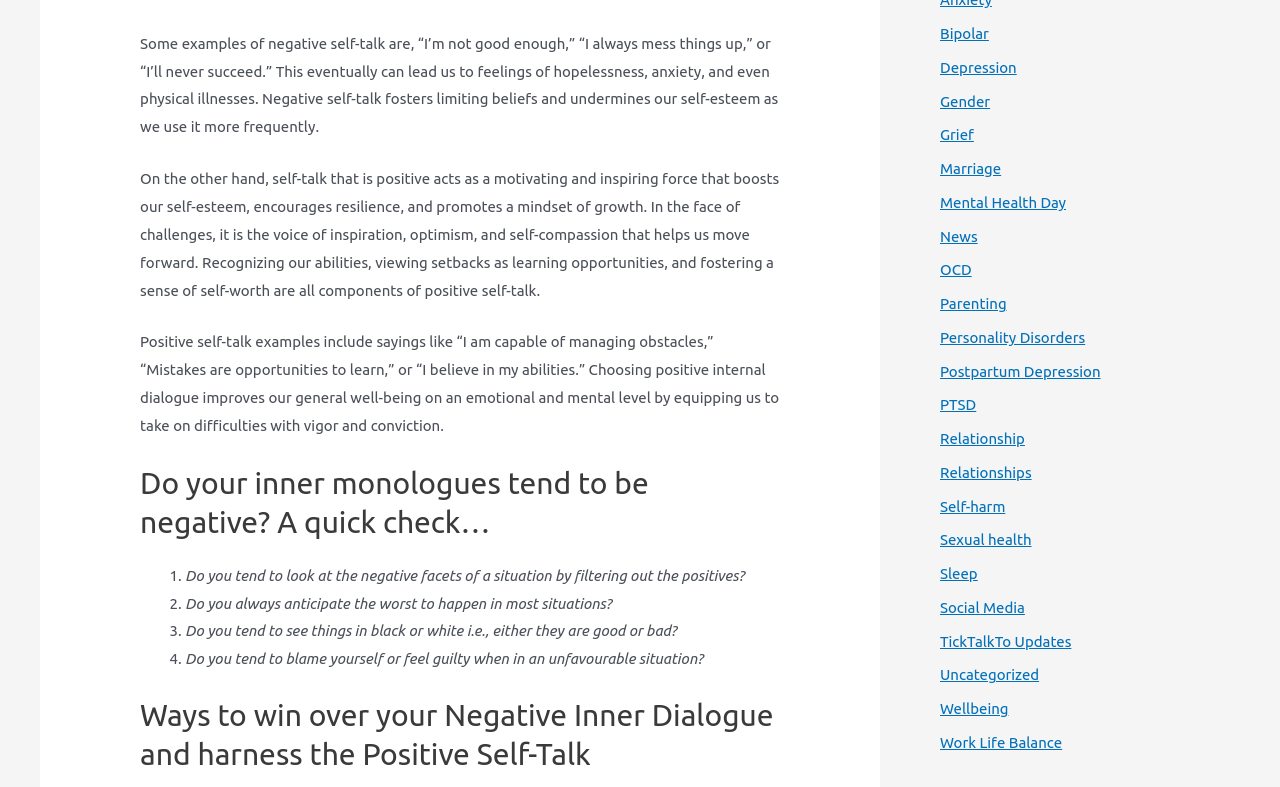Identify the bounding box coordinates for the element you need to click to achieve the following task: "Click on the 'Wellbeing' link". Provide the bounding box coordinates as four float numbers between 0 and 1, in the form [left, top, right, bottom].

[0.734, 0.889, 0.788, 0.911]